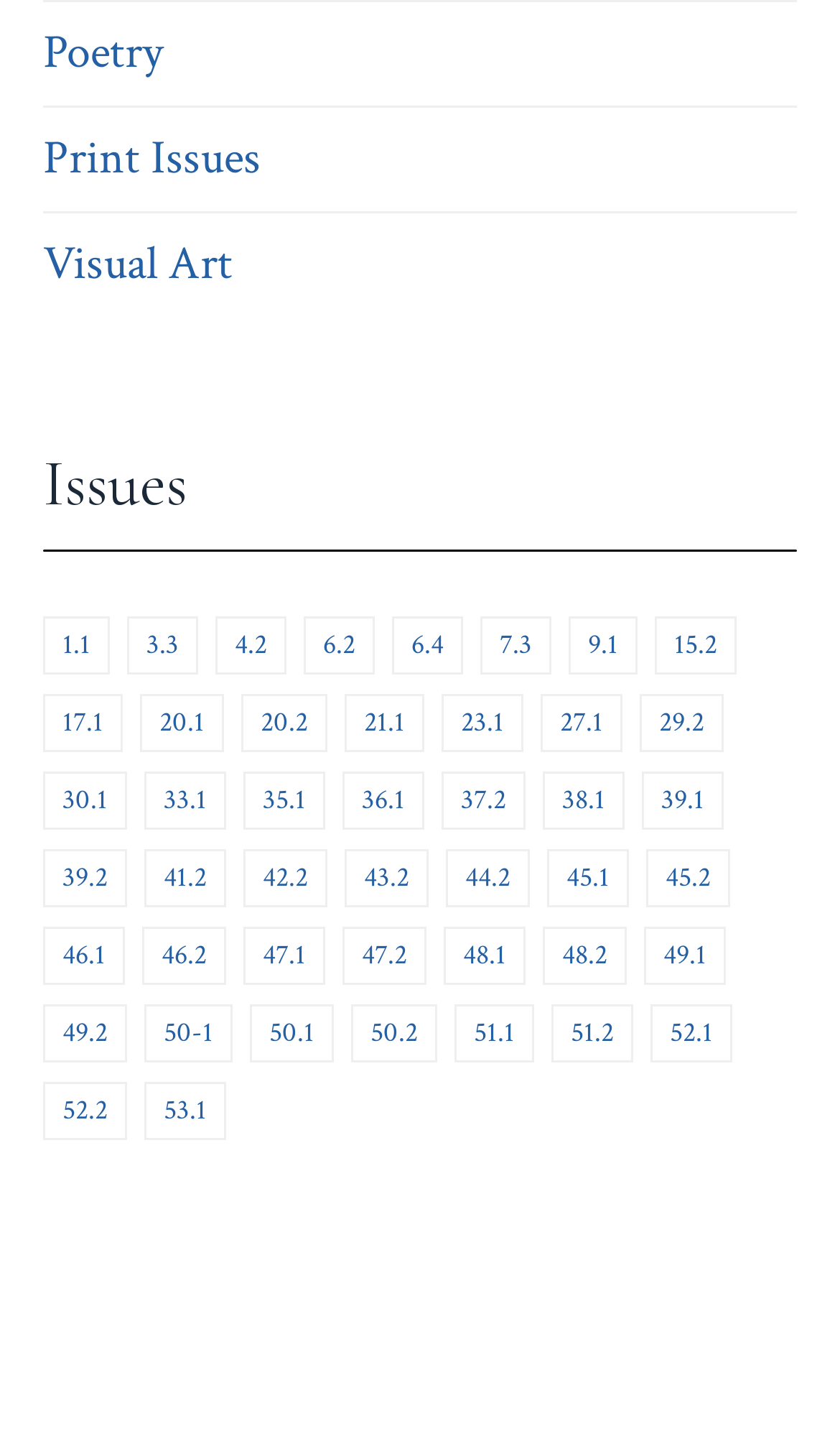How many issue links are there?
Kindly offer a comprehensive and detailed response to the question.

I counted the number of links under the 'Issues' heading, and there are 373 links in total.